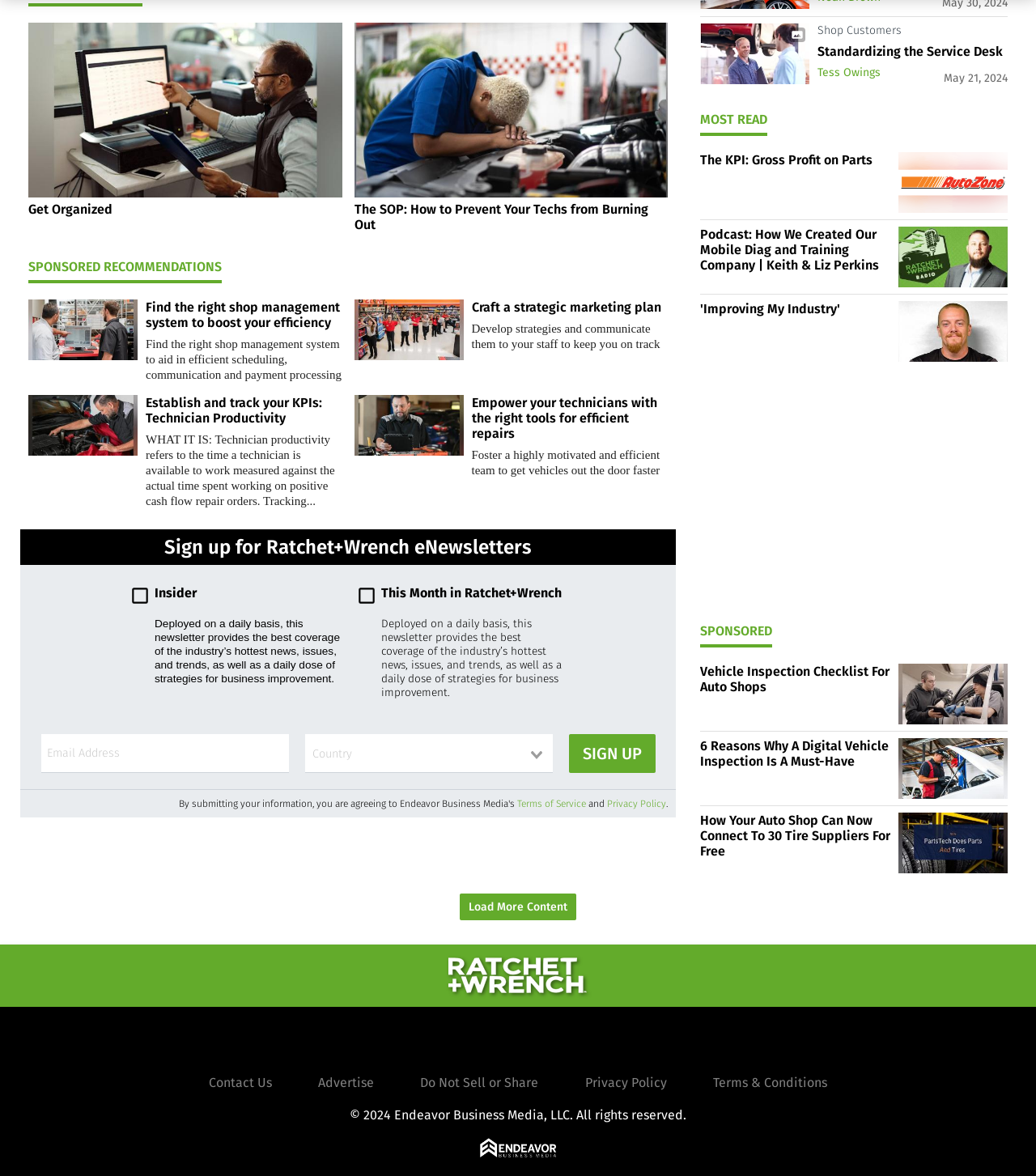Please find the bounding box coordinates of the element that must be clicked to perform the given instruction: "Check the prefabAUS 2017 event". The coordinates should be four float numbers from 0 to 1, i.e., [left, top, right, bottom].

None